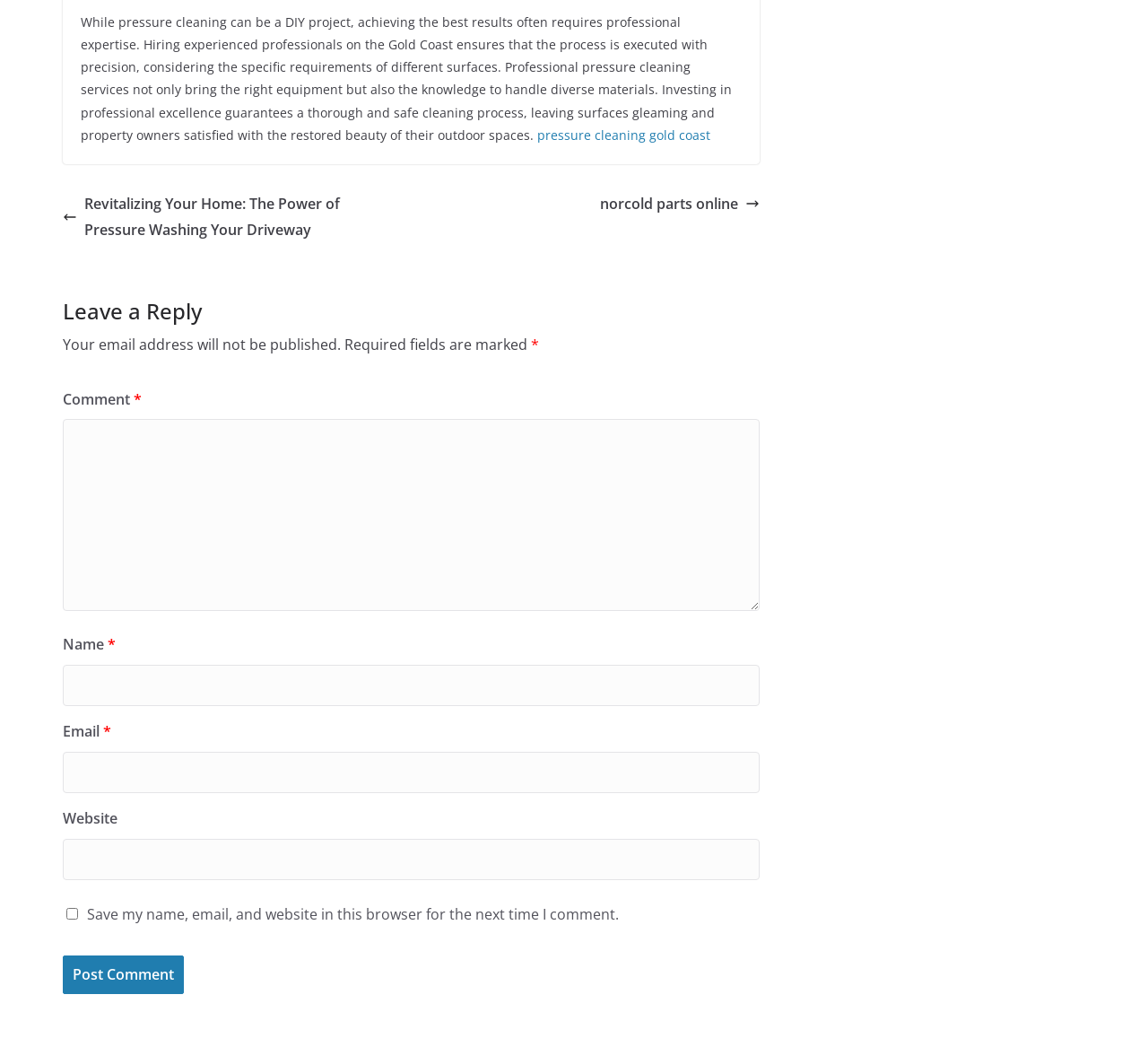Find the bounding box coordinates of the clickable area required to complete the following action: "Leave a comment".

[0.055, 0.372, 0.116, 0.39]